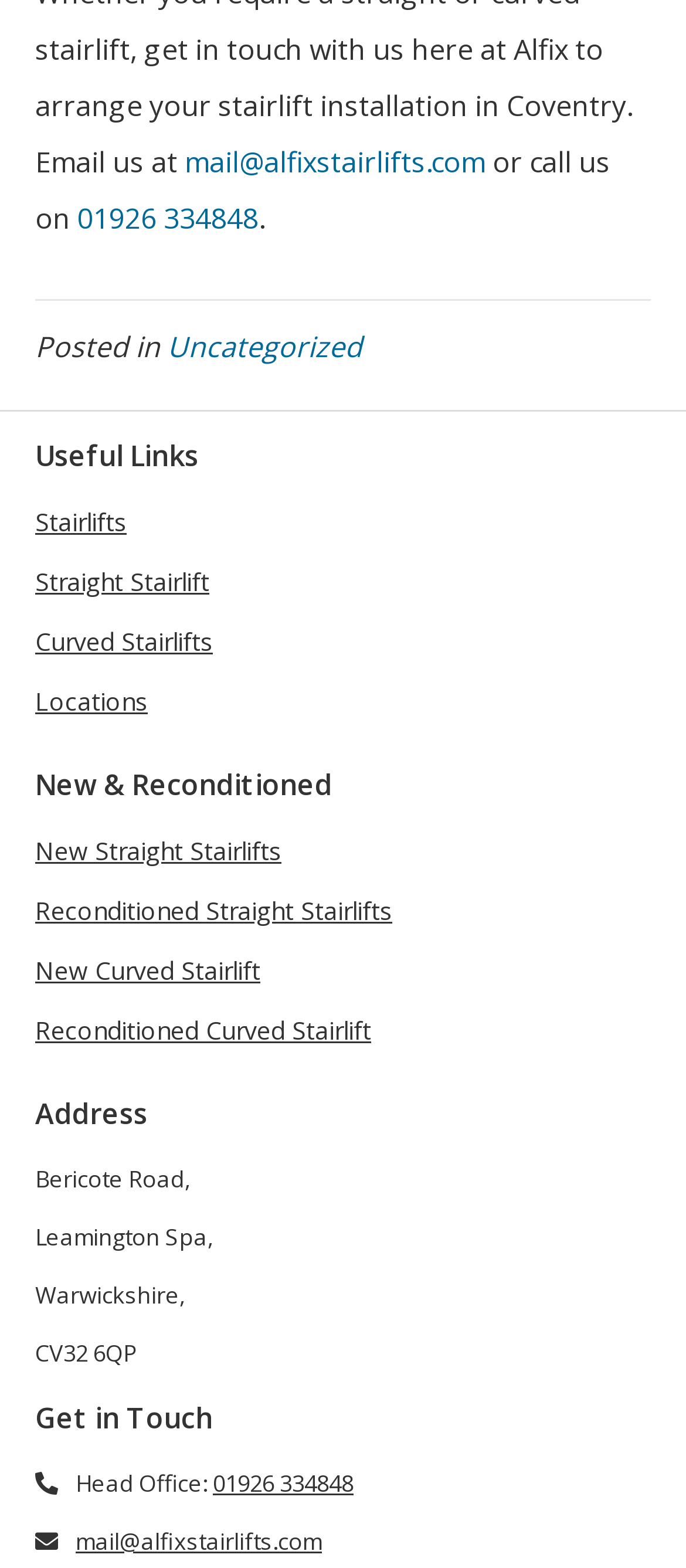Please find the bounding box for the UI element described by: "Uncategorized".

[0.244, 0.208, 0.528, 0.233]